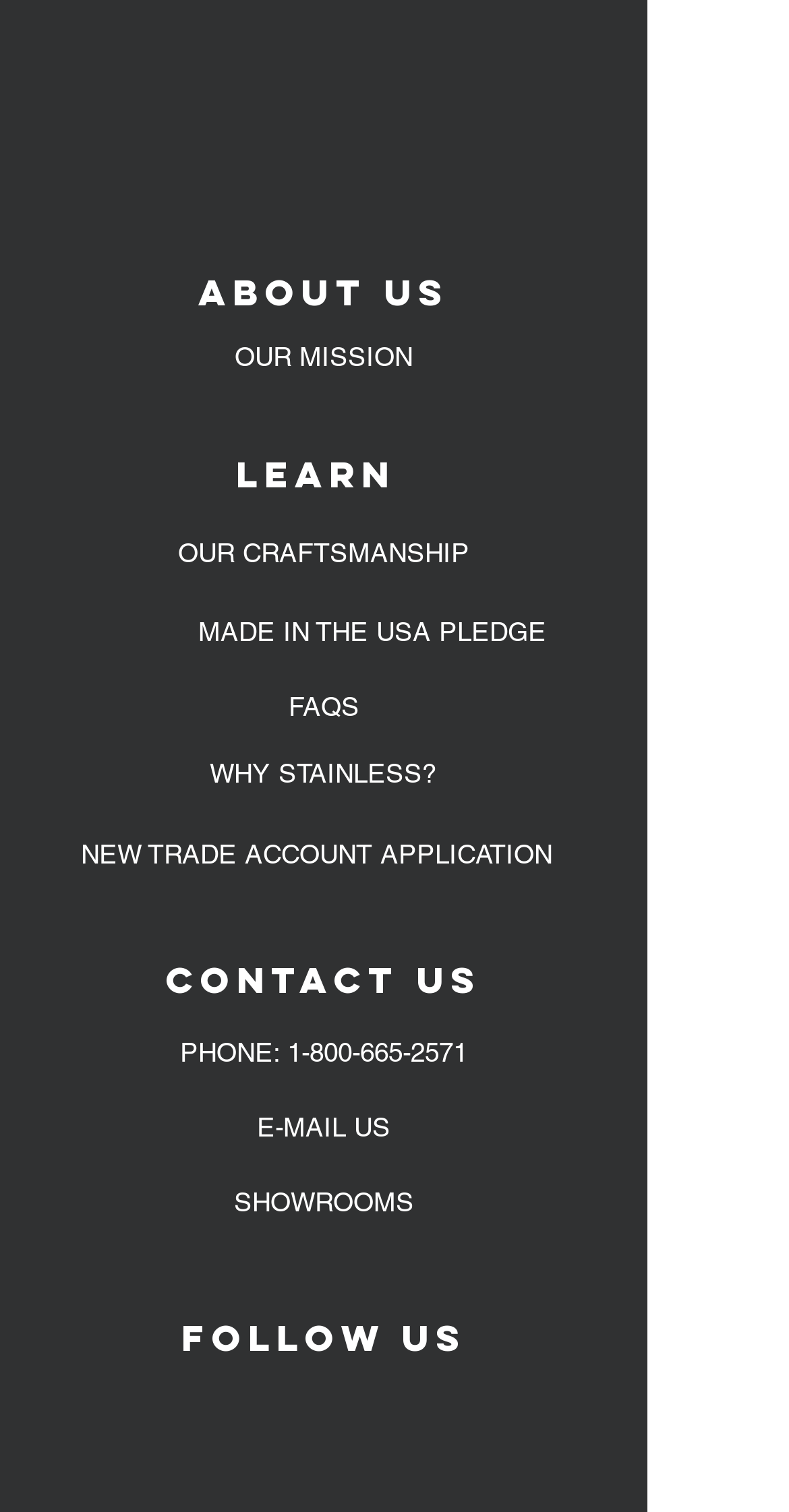Please identify the bounding box coordinates of the element on the webpage that should be clicked to follow this instruction: "Follow us on social media". The bounding box coordinates should be given as four float numbers between 0 and 1, formatted as [left, top, right, bottom].

[0.364, 0.921, 0.454, 0.968]